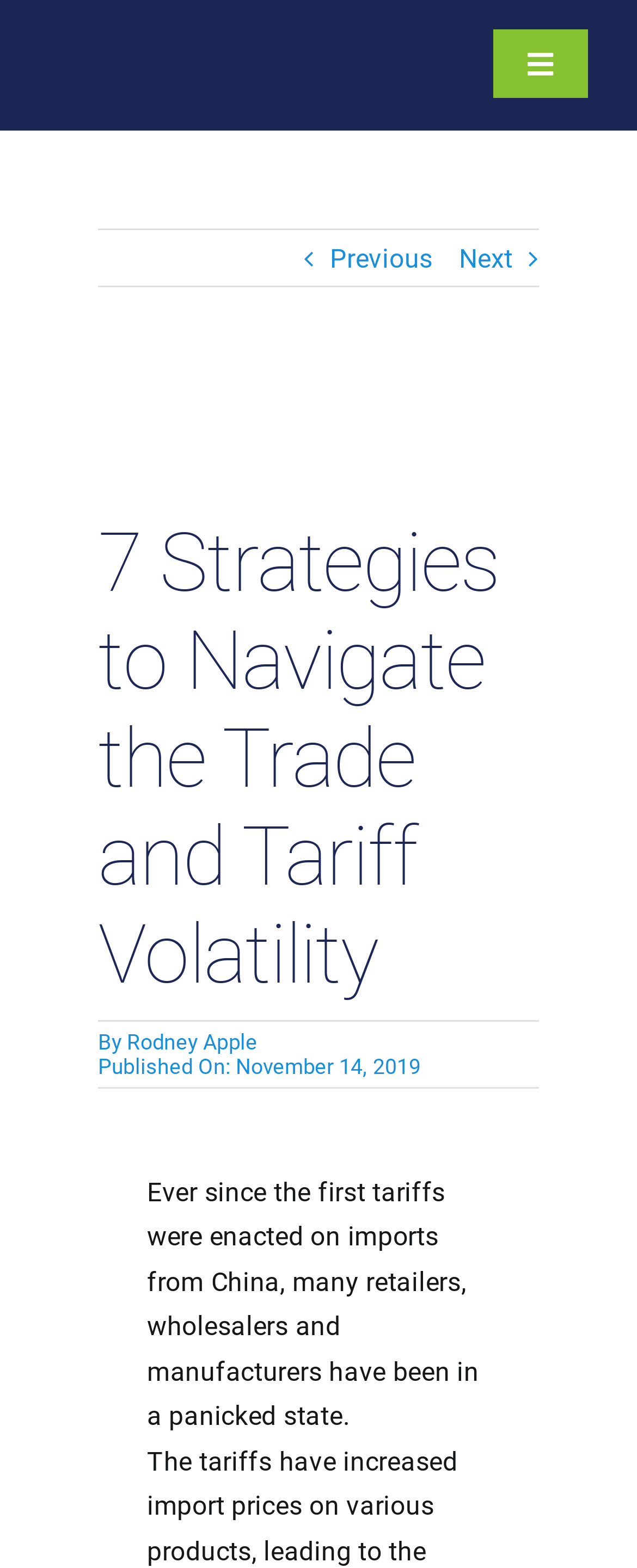Respond to the question below with a single word or phrase: When was the article published?

November 14, 2019